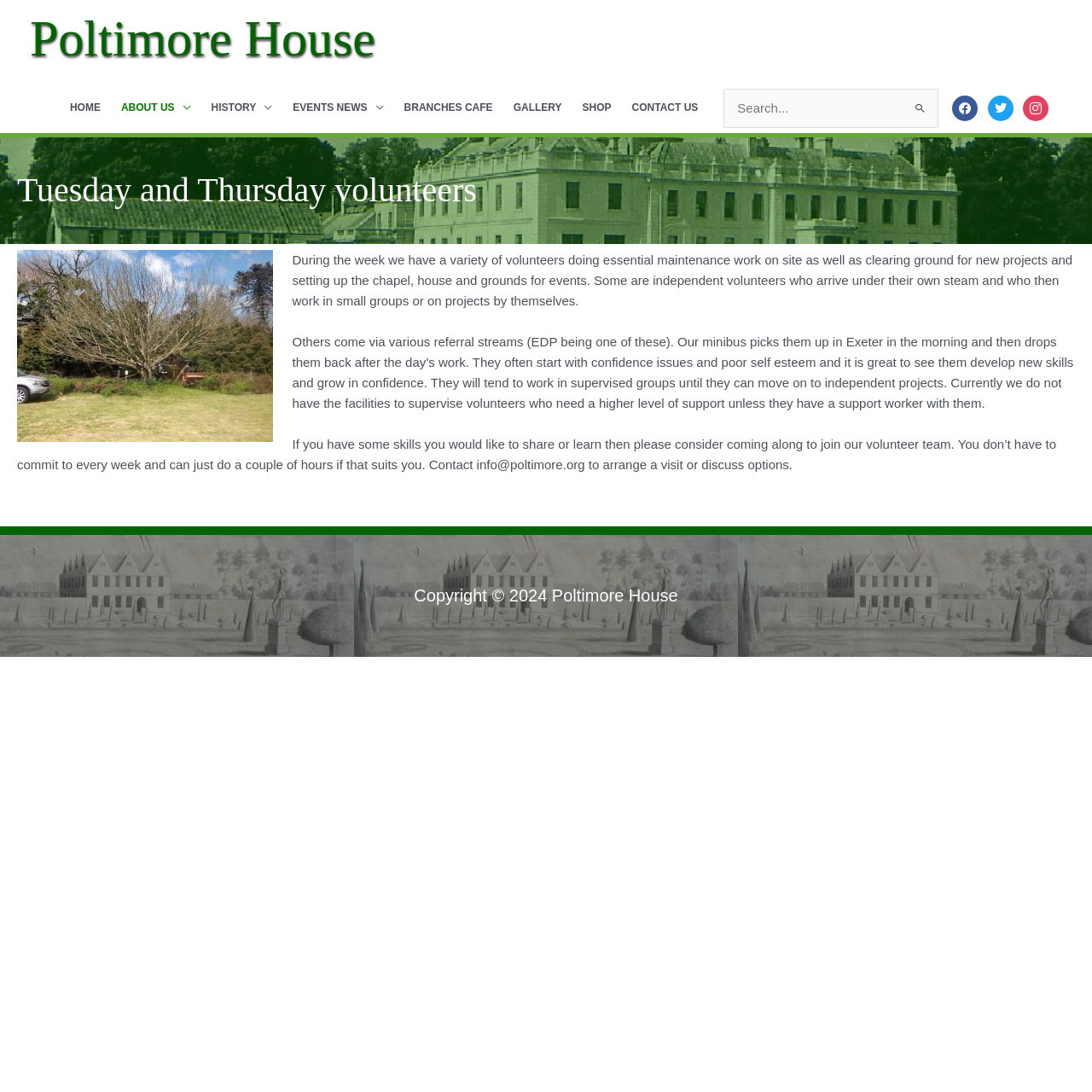Construct a comprehensive caption that outlines the webpage's structure and content.

The webpage is about Poltimore House, a historic house with volunteers who contribute to its maintenance and events. At the top left, there is a link to the Poltimore House website. Below it, a navigation menu spans across the top of the page, featuring links to various sections such as "HOME", "ABOUT US", "HISTORY", "EVENTS NEWS", "BRANCHES CAFE", "GALLERY", "SHOP", and "CONTACT US". To the right of the navigation menu, there is a search bar with a "Search" button.

Below the navigation menu, there is a large image of Poltimore House in the 1930s, taking up the full width of the page. Above the image, there is a heading that reads "Tuesday and Thursday volunteers". 

The main content of the page is divided into sections. The first section features an image of volunteers clearing around a tree, accompanied by a paragraph of text that describes the volunteer work done on site, including maintenance and event preparation. The text also mentions that some volunteers come independently, while others are referred through various streams and are picked up by a minibus.

The next section of text explains that the volunteers may start with confidence issues but develop new skills and grow in confidence. It also mentions that the facility is not equipped to supervise volunteers who need a higher level of support unless they have a support worker with them.

The final section of text invites readers to join the volunteer team, mentioning that they can commit to as little as a couple of hours a week and can contact the organization to arrange a visit or discuss options.

At the bottom of the page, there is a footer section with copyright information and a mention of Poltimore House.